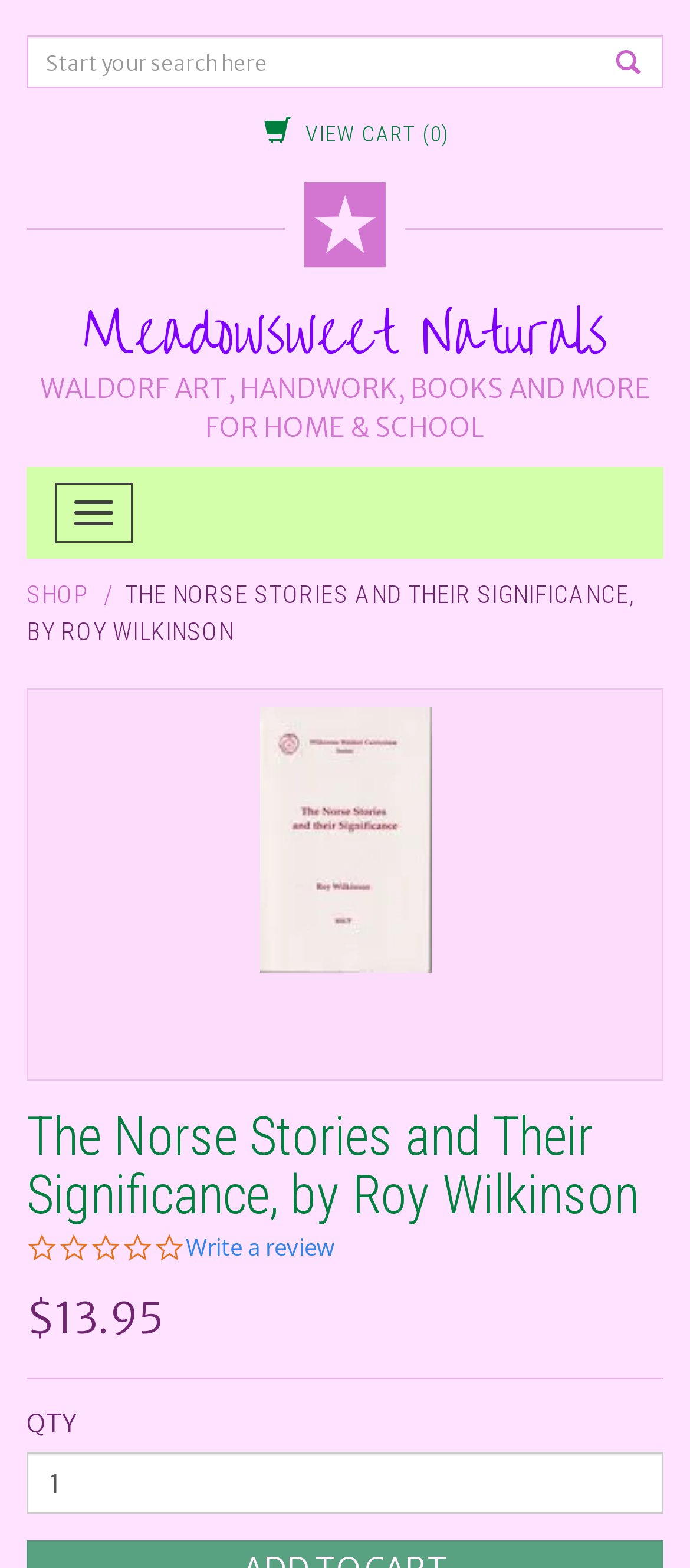Respond to the following query with just one word or a short phrase: 
What type of content is available on this website?

Waldorf art, handwork, books and more for home & school